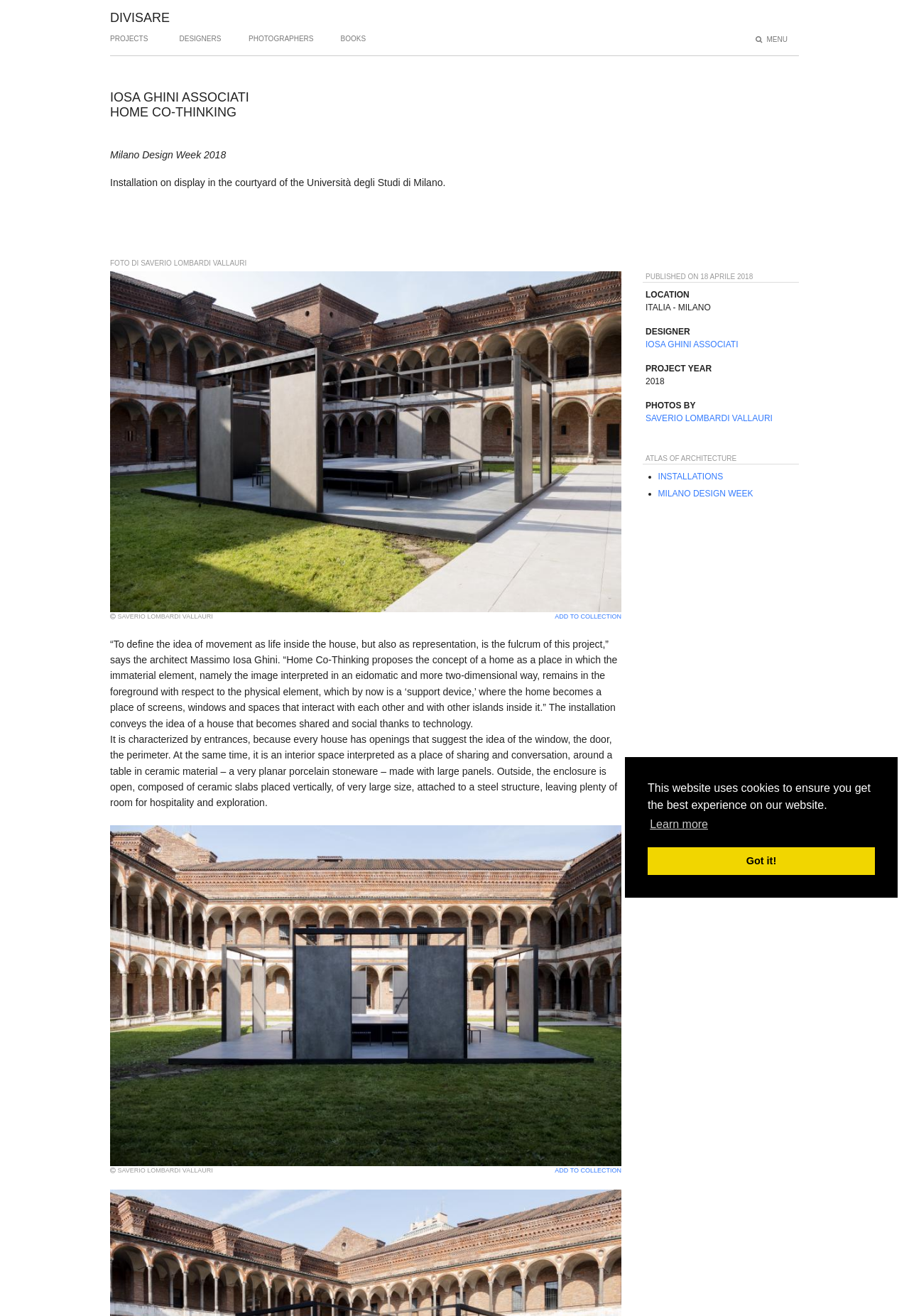Reply to the question with a brief word or phrase: What is the material of the table in the installation?

ceramic material